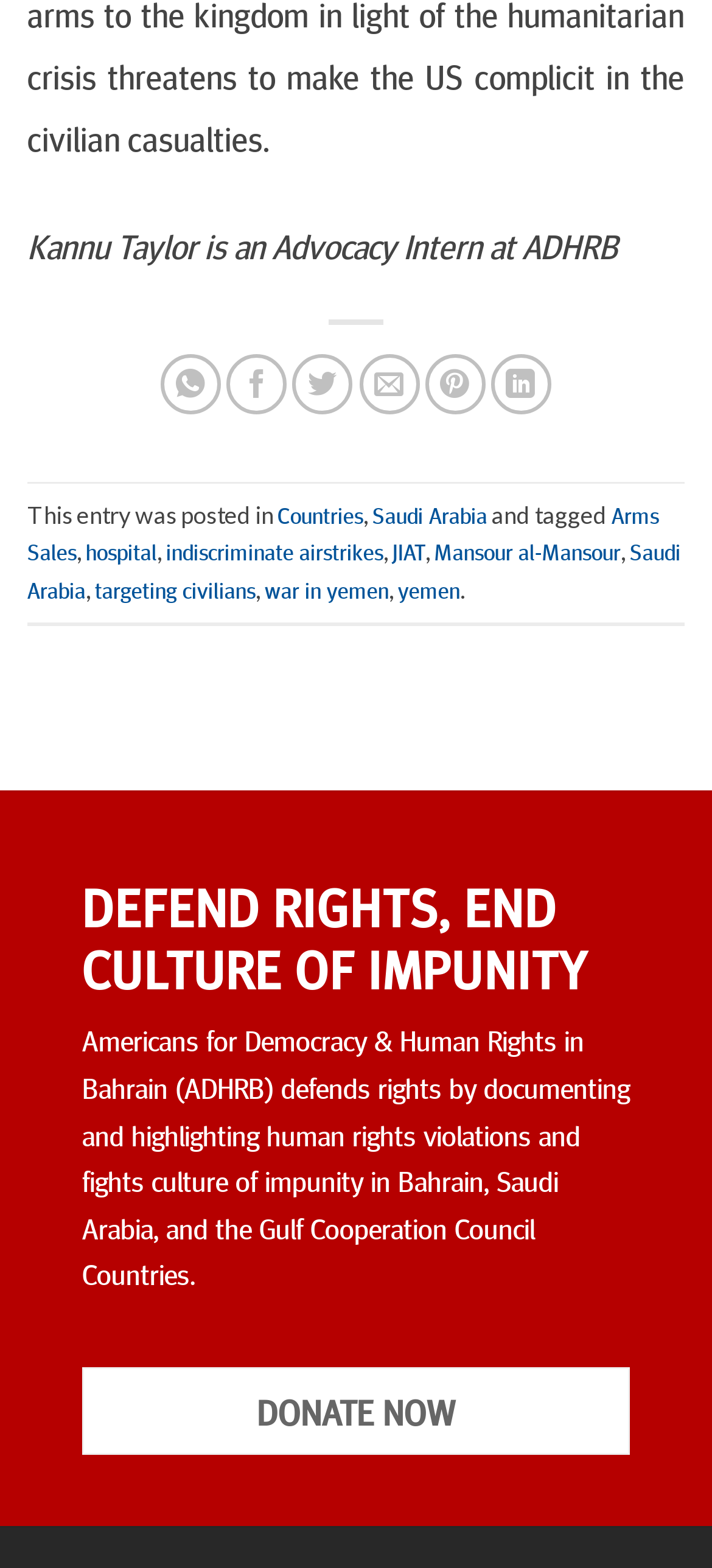Locate the bounding box coordinates of the element to click to perform the following action: 'Explore the topic of indiscriminate airstrikes'. The coordinates should be given as four float values between 0 and 1, in the form of [left, top, right, bottom].

[0.233, 0.341, 0.538, 0.362]